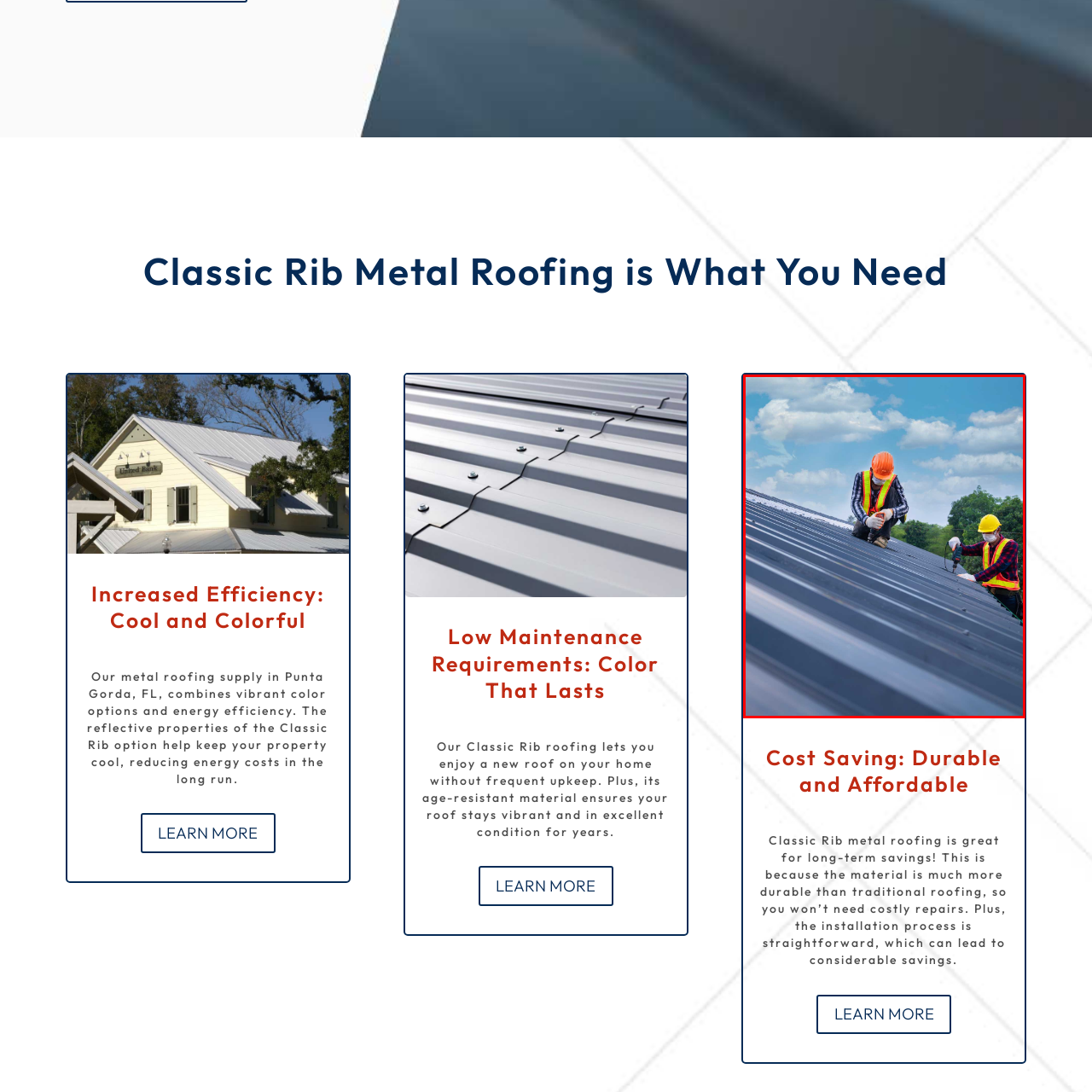Inspect the image outlined by the red box and answer the question using a single word or phrase:
What is the benefit of using Classic Rib Metal Roofing?

Energy efficiency